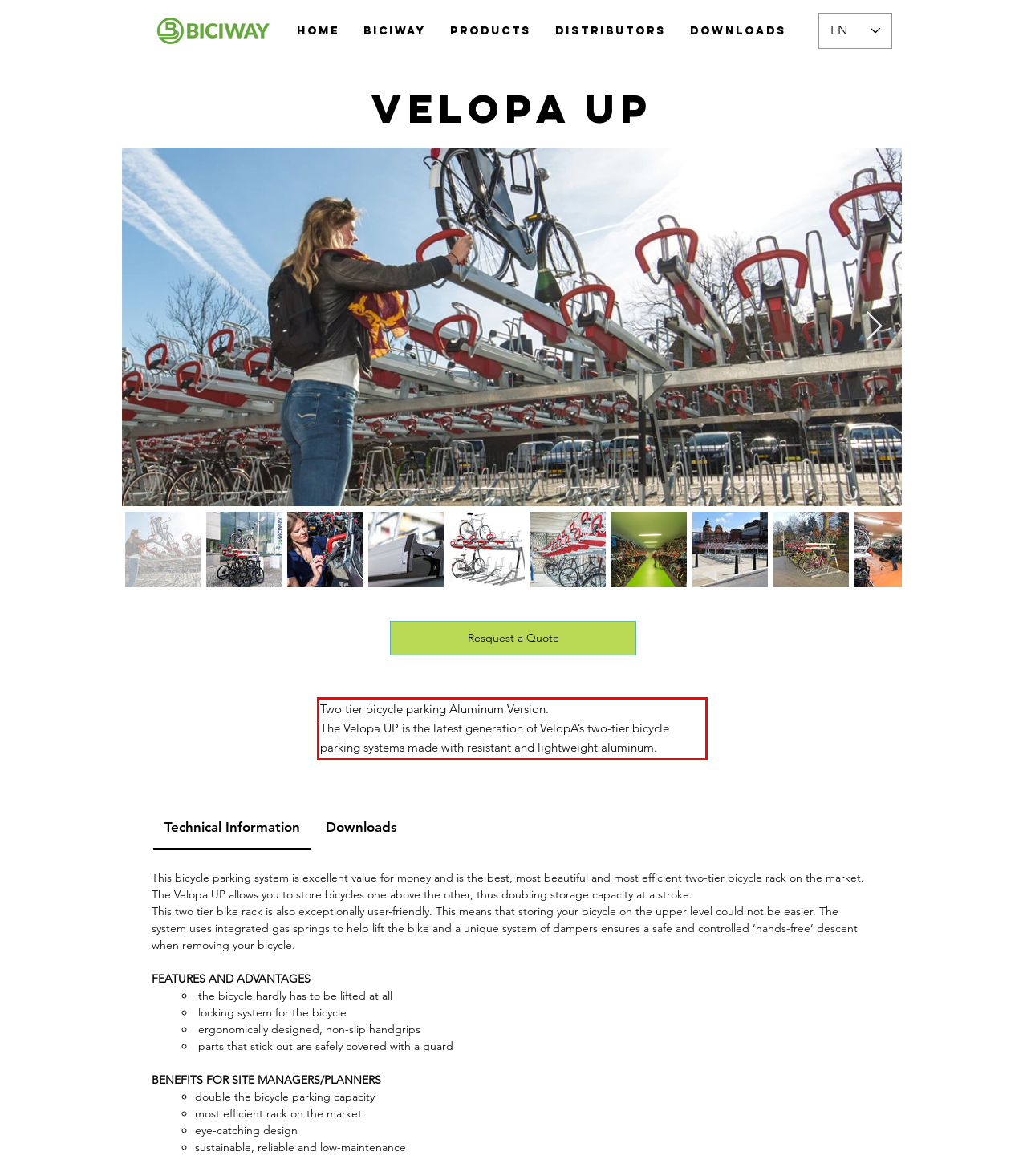Locate the red bounding box in the provided webpage screenshot and use OCR to determine the text content inside it.

Two tier bicycle parking Aluminum Version. The Velopa UP is the latest generation of VelopA’s two-tier bicycle parking systems made with resistant and lightweight aluminum.